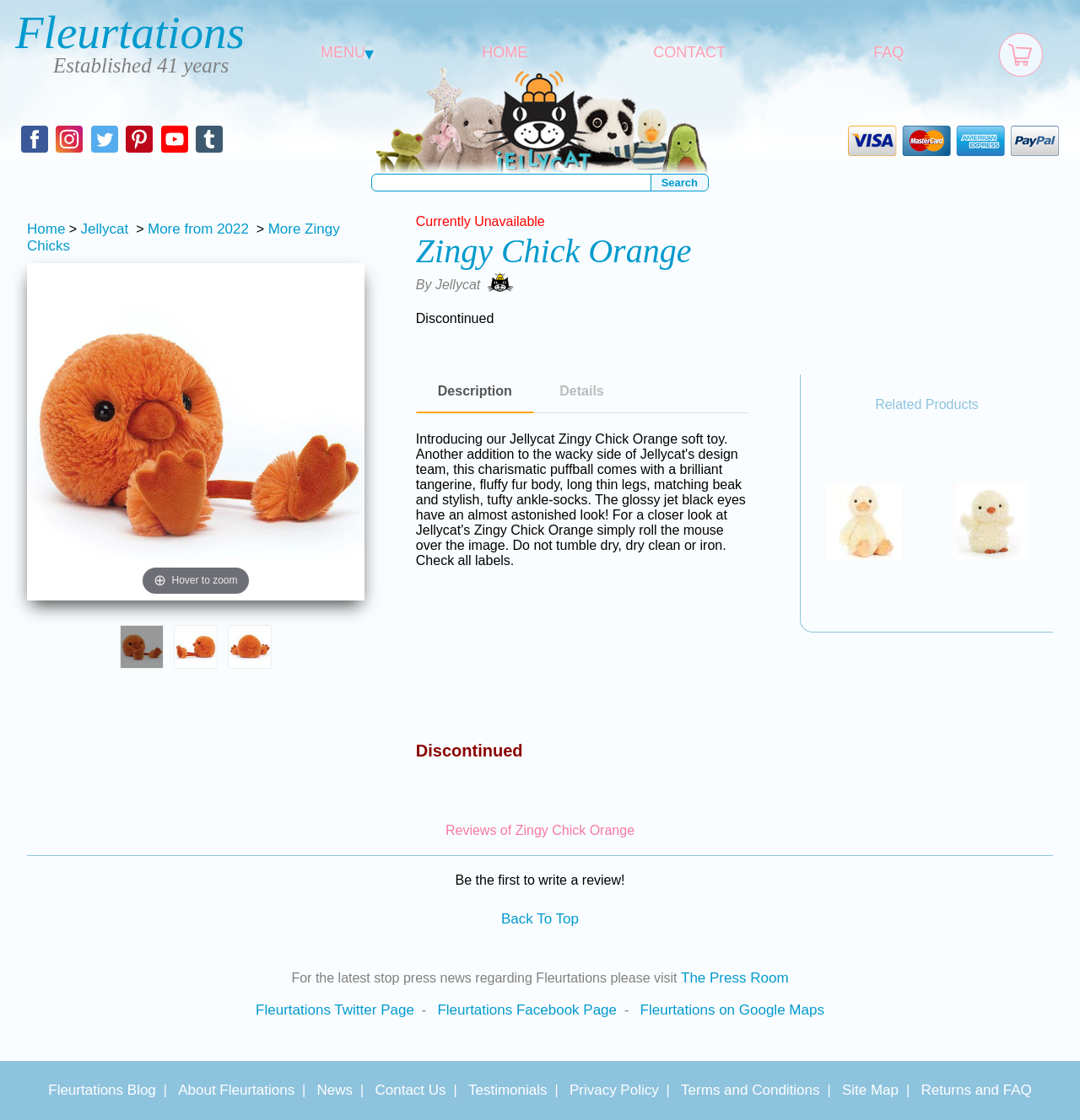Please specify the bounding box coordinates of the region to click in order to perform the following instruction: "Click on the 'HOME' link".

[0.401, 0.017, 0.533, 0.076]